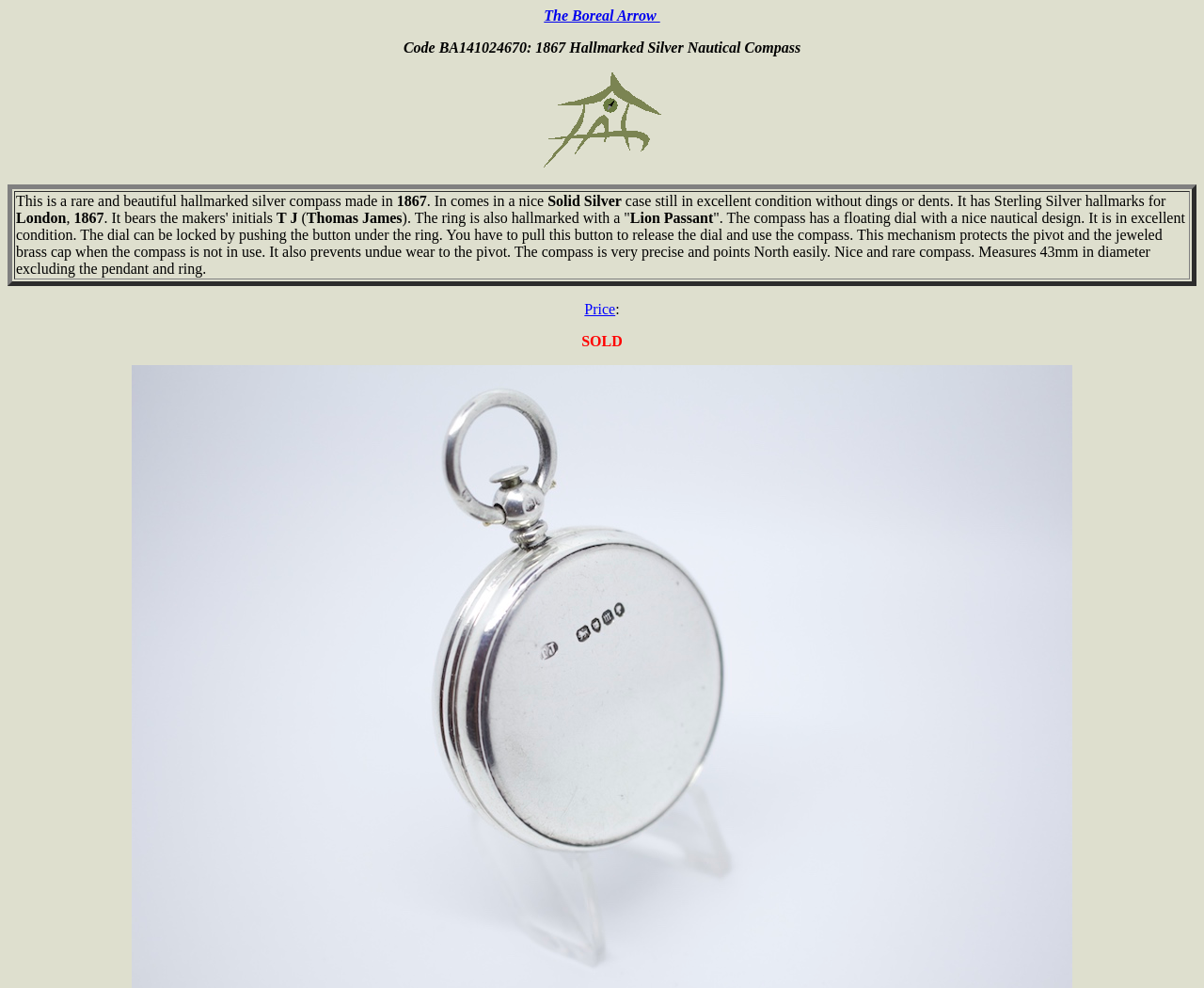Provide a brief response in the form of a single word or phrase:
What is the diameter of the compass?

43mm